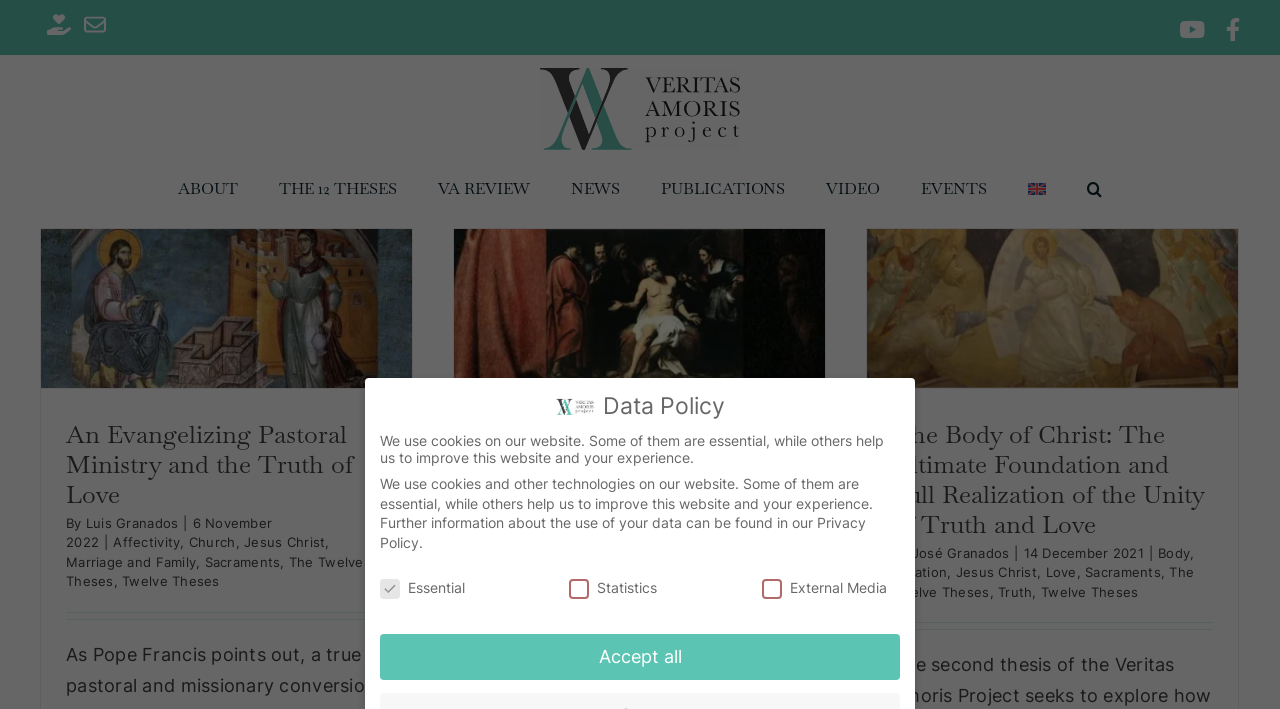How many sacrament-related articles are on the webpage?
Refer to the image and give a detailed response to the question.

There are three articles related to sacraments on the webpage, titled 'The Body as Sacrament of Love: In My Flesh I Shall See God', 'The Body of Christ: The Ultimate Foundation and Full Realization of the Unity of Truth and Love', and another 'The Body as Sacrament of Love: In My Flesh I Shall See God'.